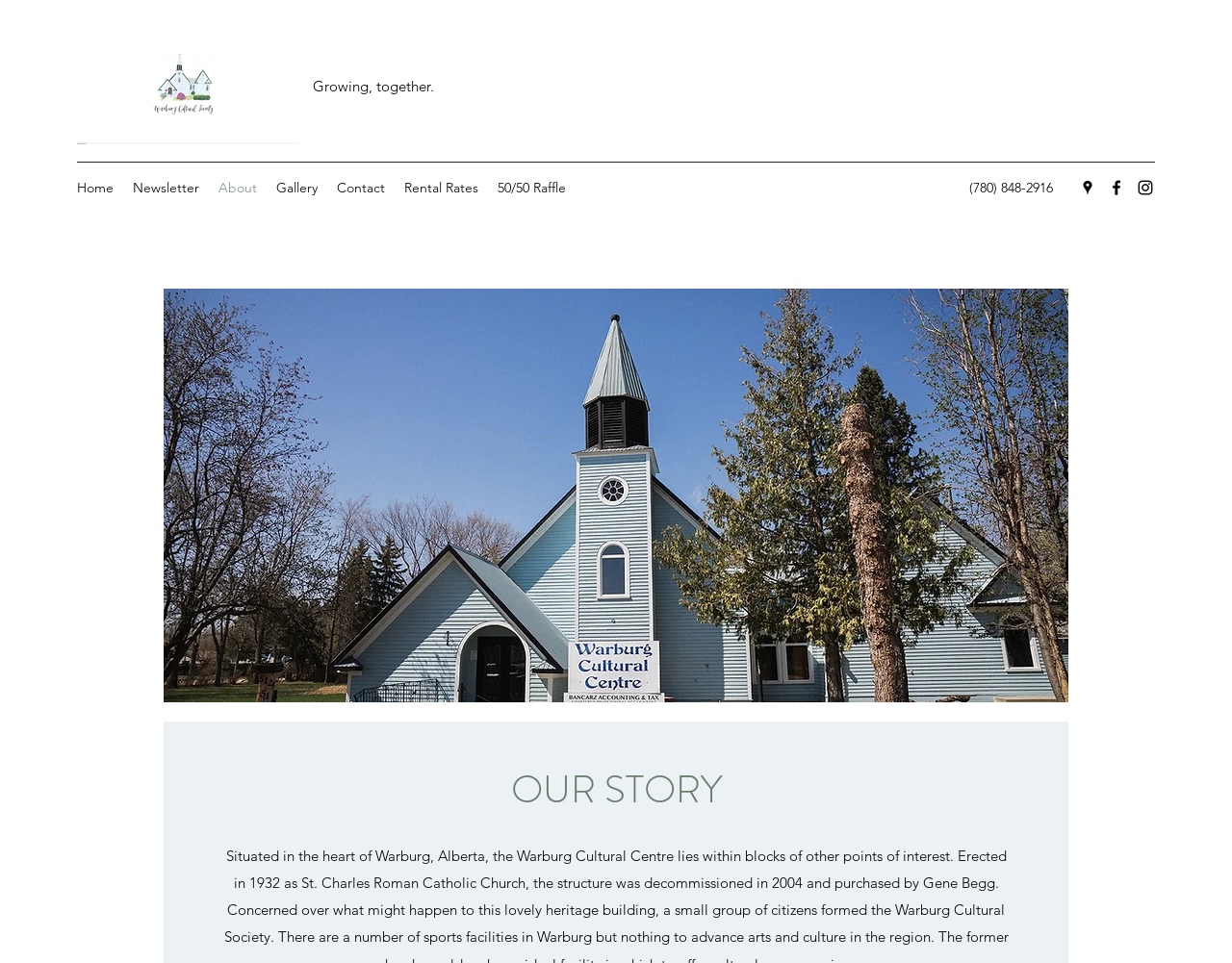Determine the bounding box coordinates of the section I need to click to execute the following instruction: "Read about OUR STORY". Provide the coordinates as four float numbers between 0 and 1, i.e., [left, top, right, bottom].

[0.18, 0.793, 0.82, 0.847]